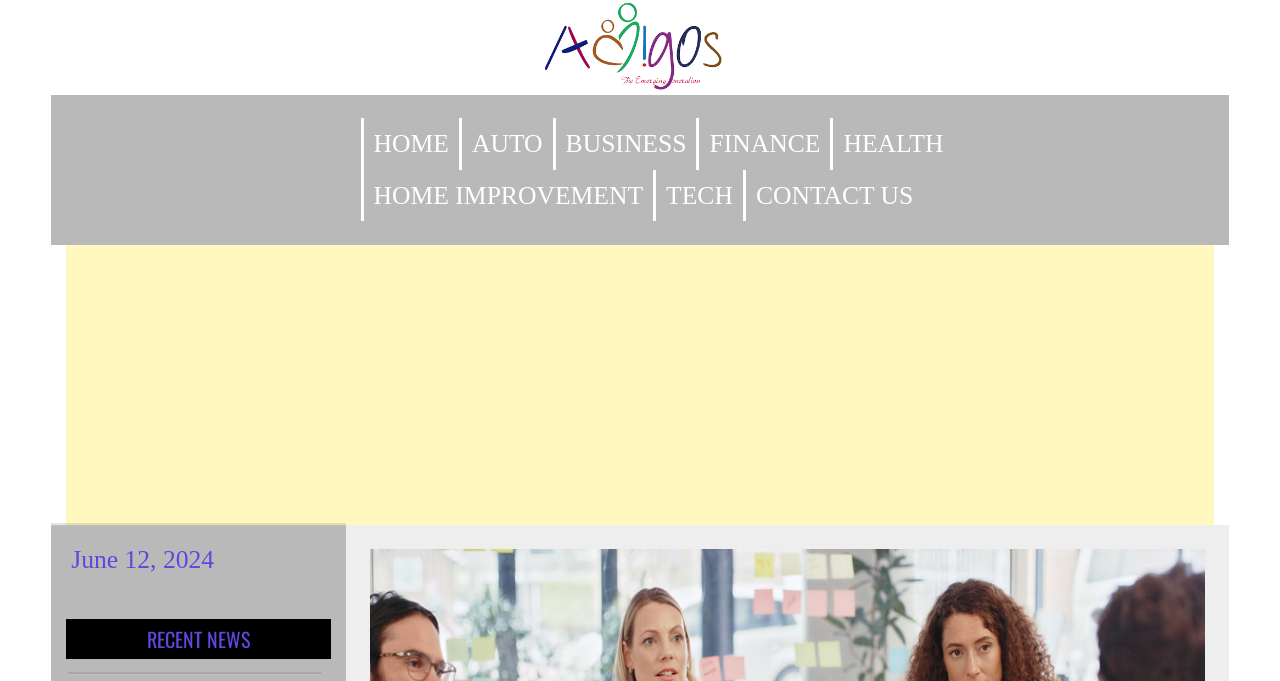Give a concise answer using only one word or phrase for this question:
What is the date of the blog post?

June 12, 2024